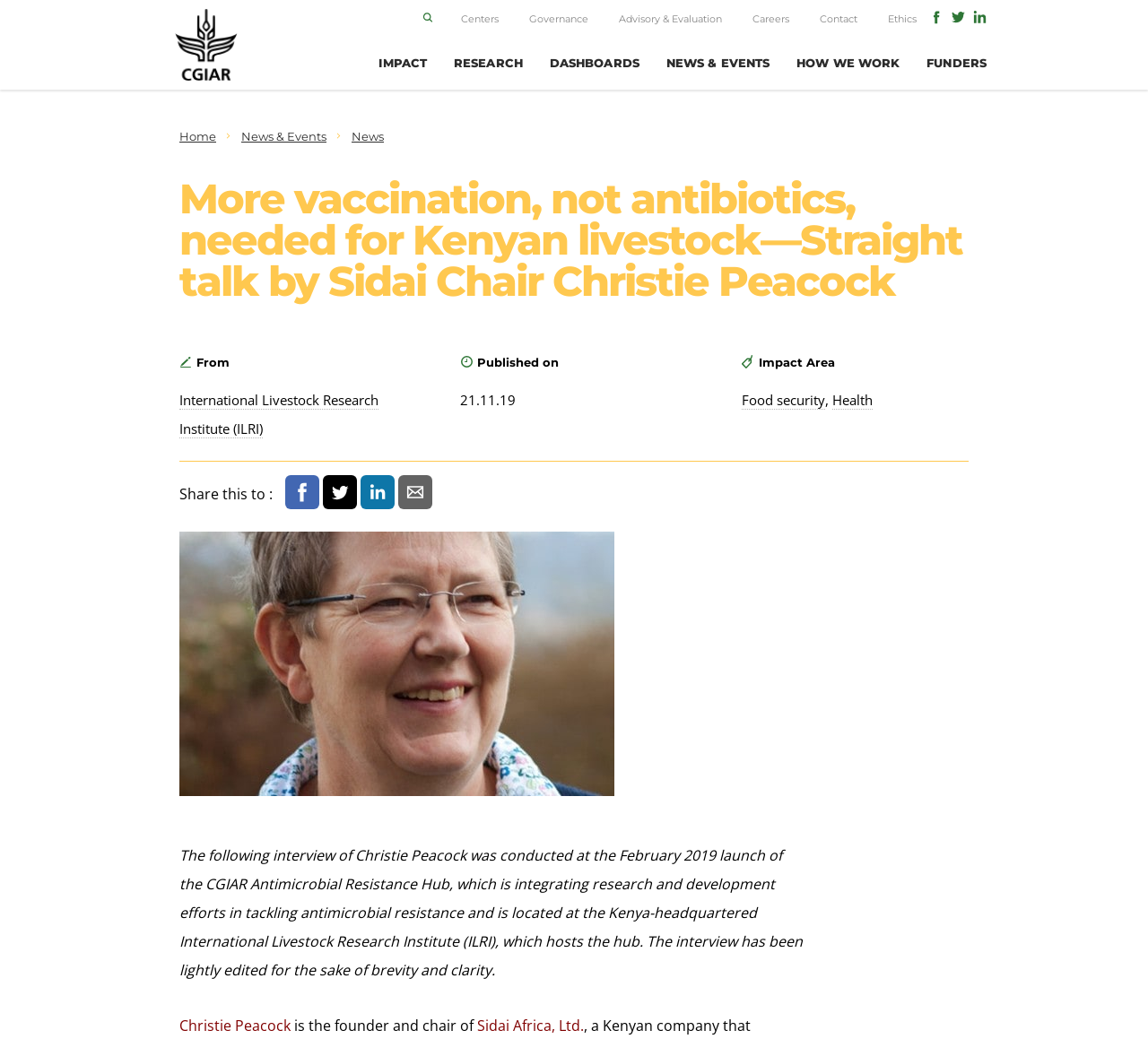Find the bounding box coordinates for the HTML element specified by: "Food security".

[0.646, 0.376, 0.718, 0.394]